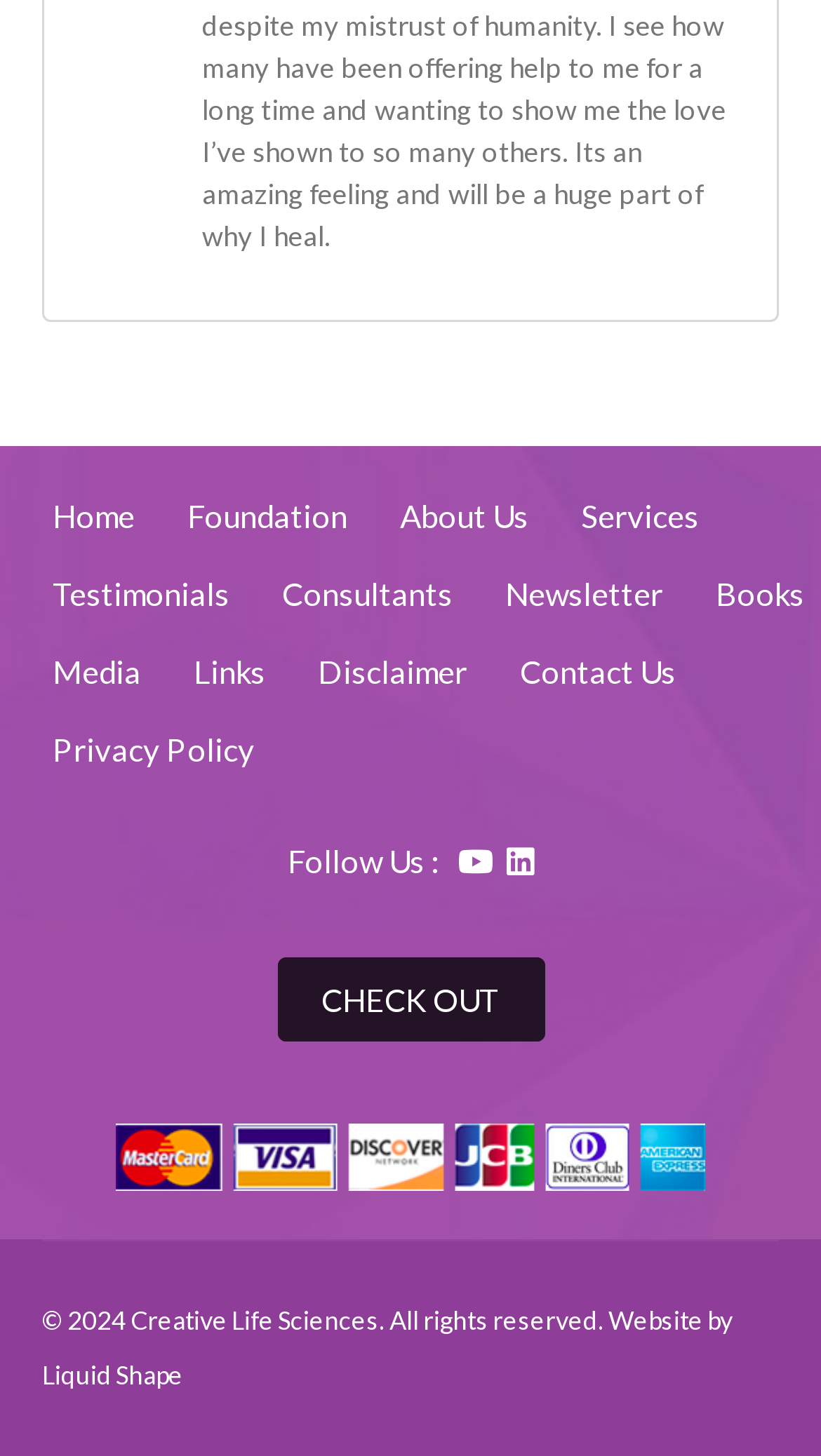Could you locate the bounding box coordinates for the section that should be clicked to accomplish this task: "Check out the newsletter".

[0.337, 0.658, 0.663, 0.716]